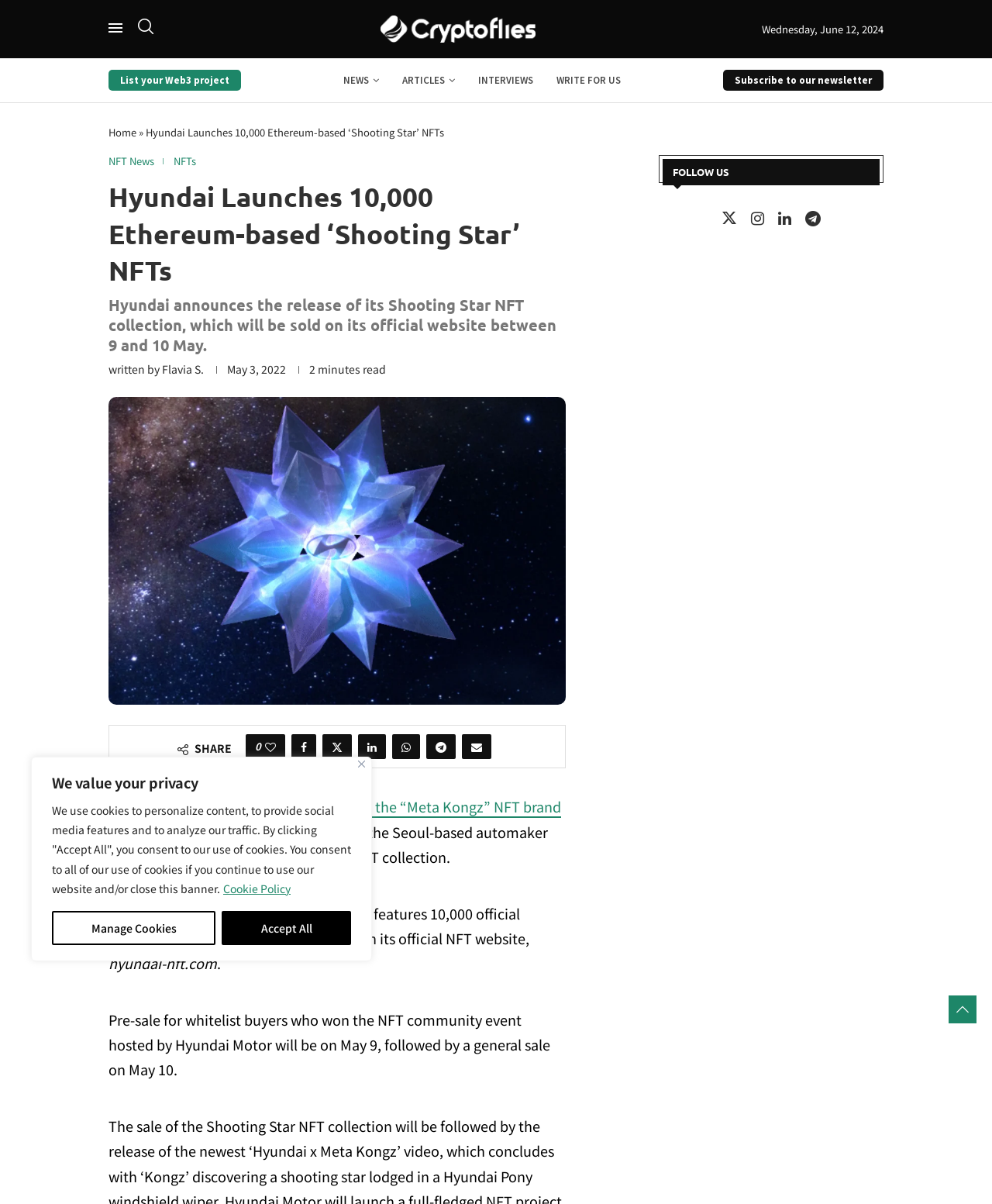Please indicate the bounding box coordinates for the clickable area to complete the following task: "Subscribe to the newsletter". The coordinates should be specified as four float numbers between 0 and 1, i.e., [left, top, right, bottom].

[0.729, 0.058, 0.891, 0.076]